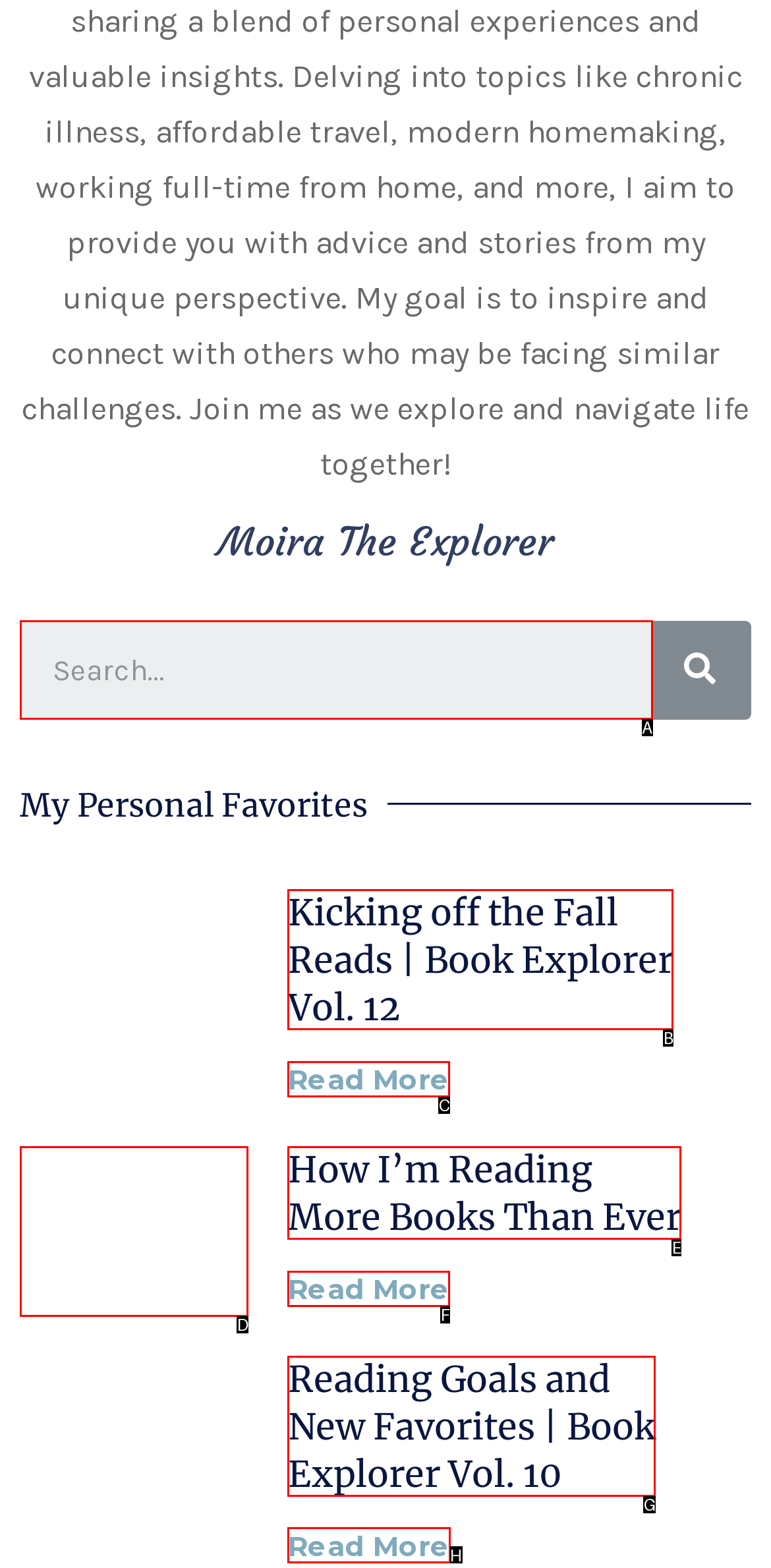Based on the task: Read more about Reading Goals and New Favorites, which UI element should be clicked? Answer with the letter that corresponds to the correct option from the choices given.

H